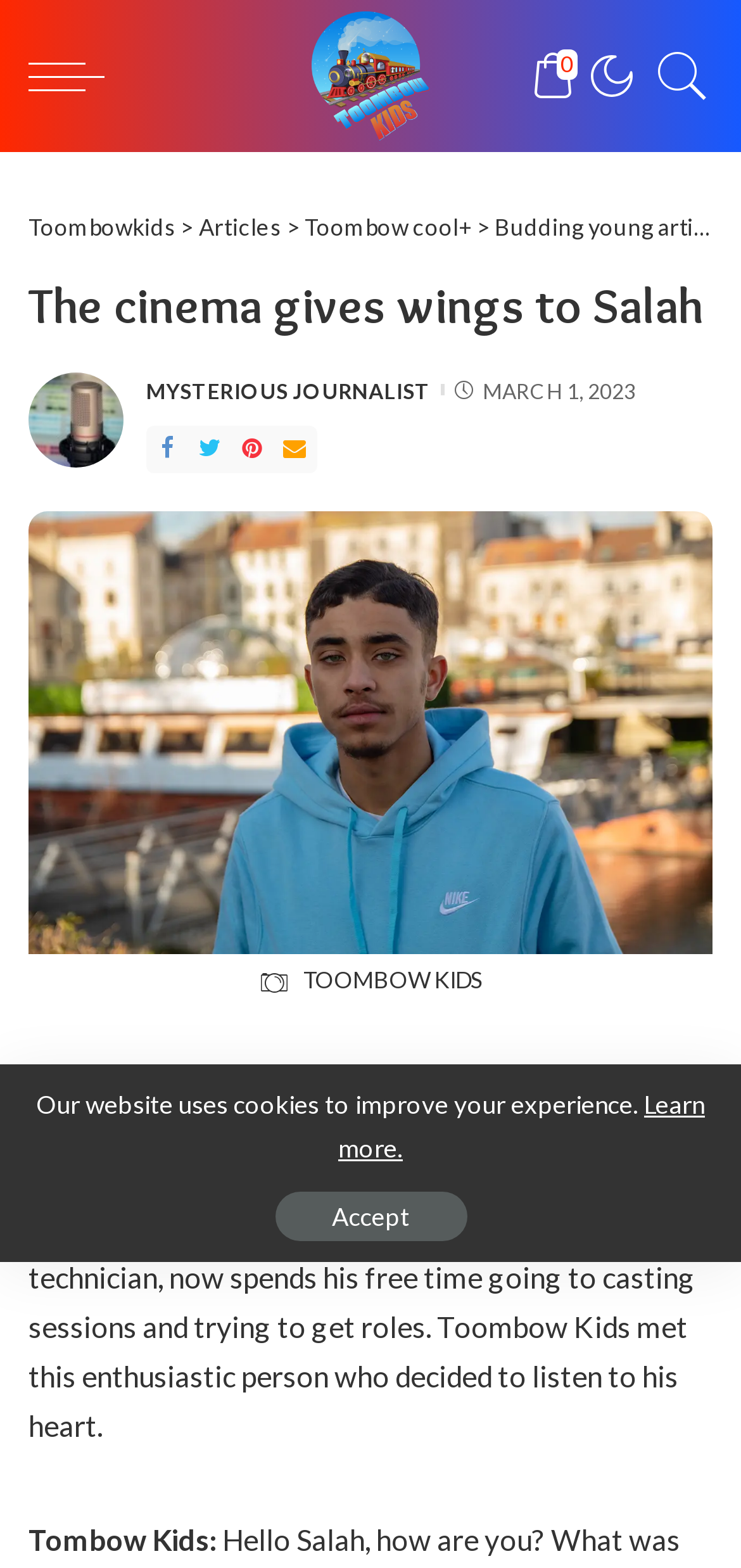Locate the bounding box coordinates of the clickable region necessary to complete the following instruction: "Click on the Toombowkids link". Provide the coordinates in the format of four float numbers between 0 and 1, i.e., [left, top, right, bottom].

[0.421, 0.0, 0.579, 0.097]